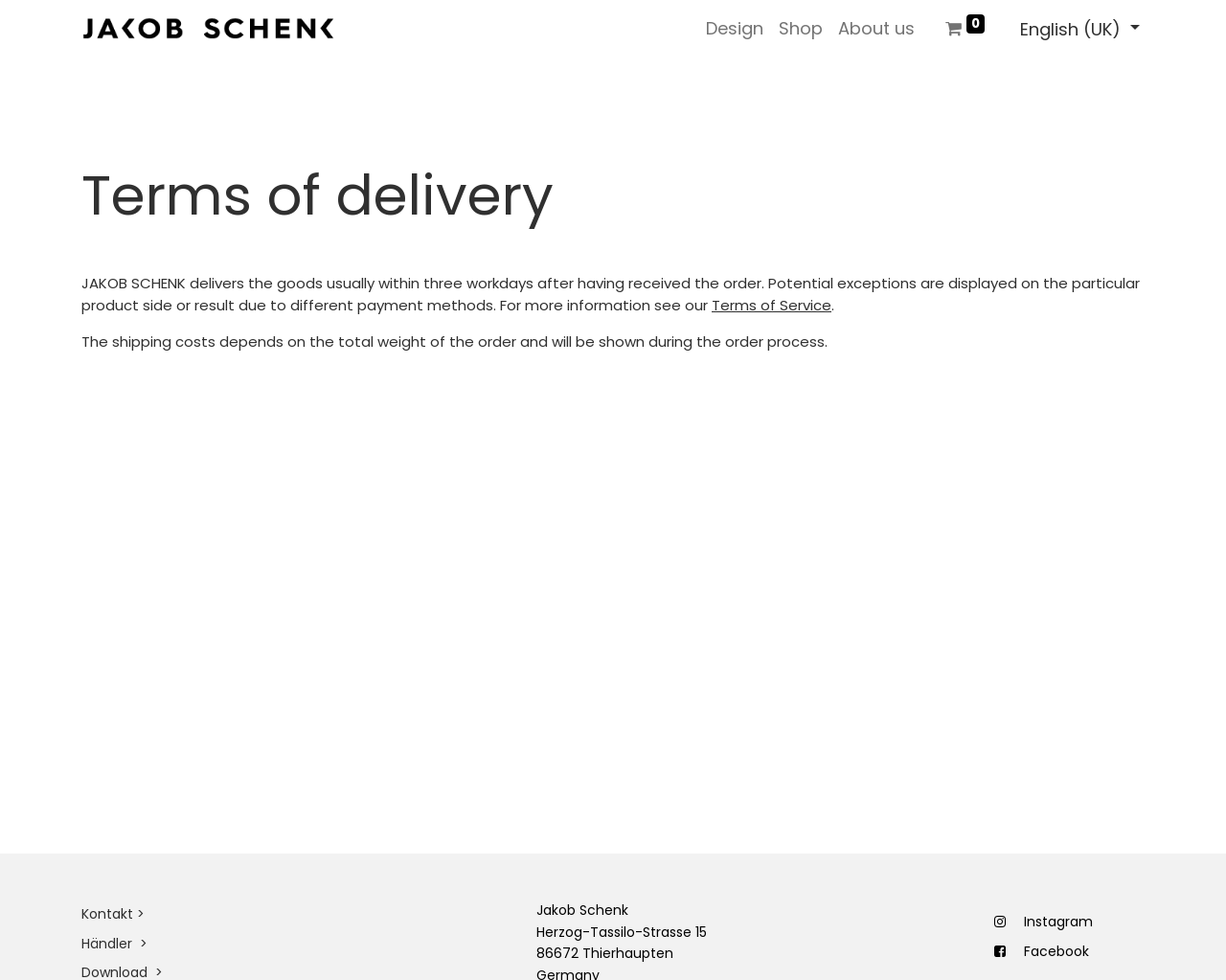From the given element description: "Design", find the bounding box for the UI element. Provide the coordinates as four float numbers between 0 and 1, in the order [left, top, right, bottom].

[0.569, 0.008, 0.629, 0.05]